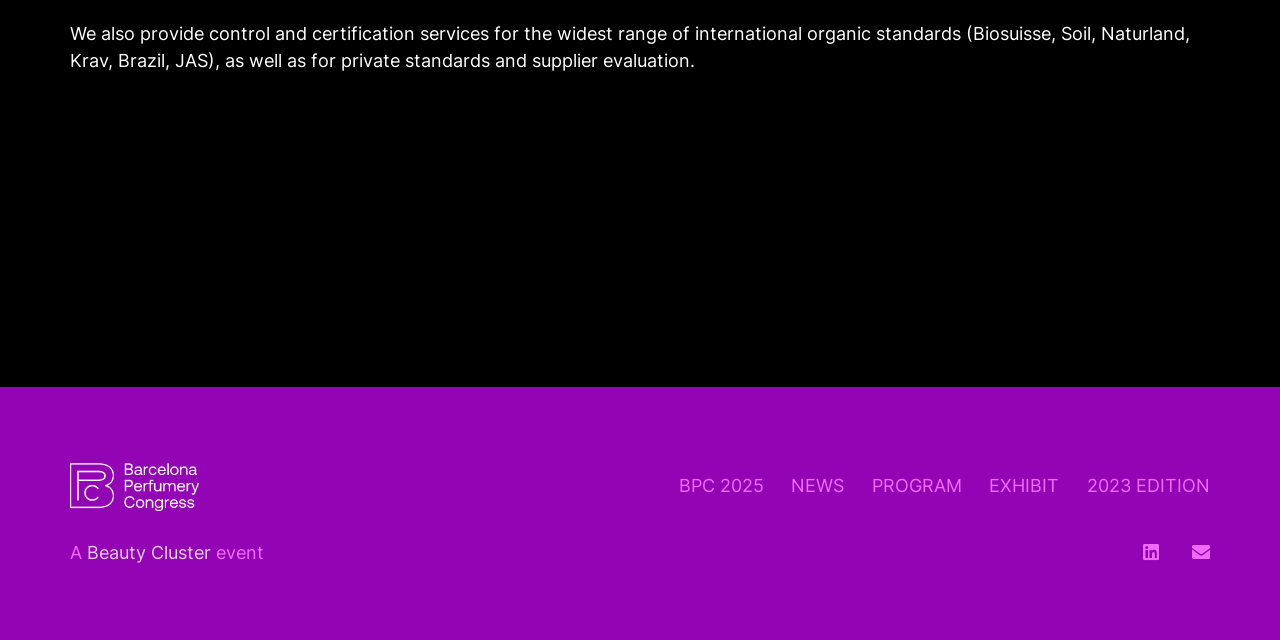Based on the element description, predict the bounding box coordinates (top-left x, top-left y, bottom-right x, bottom-right y) for the UI element in the screenshot: News

[0.618, 0.74, 0.66, 0.775]